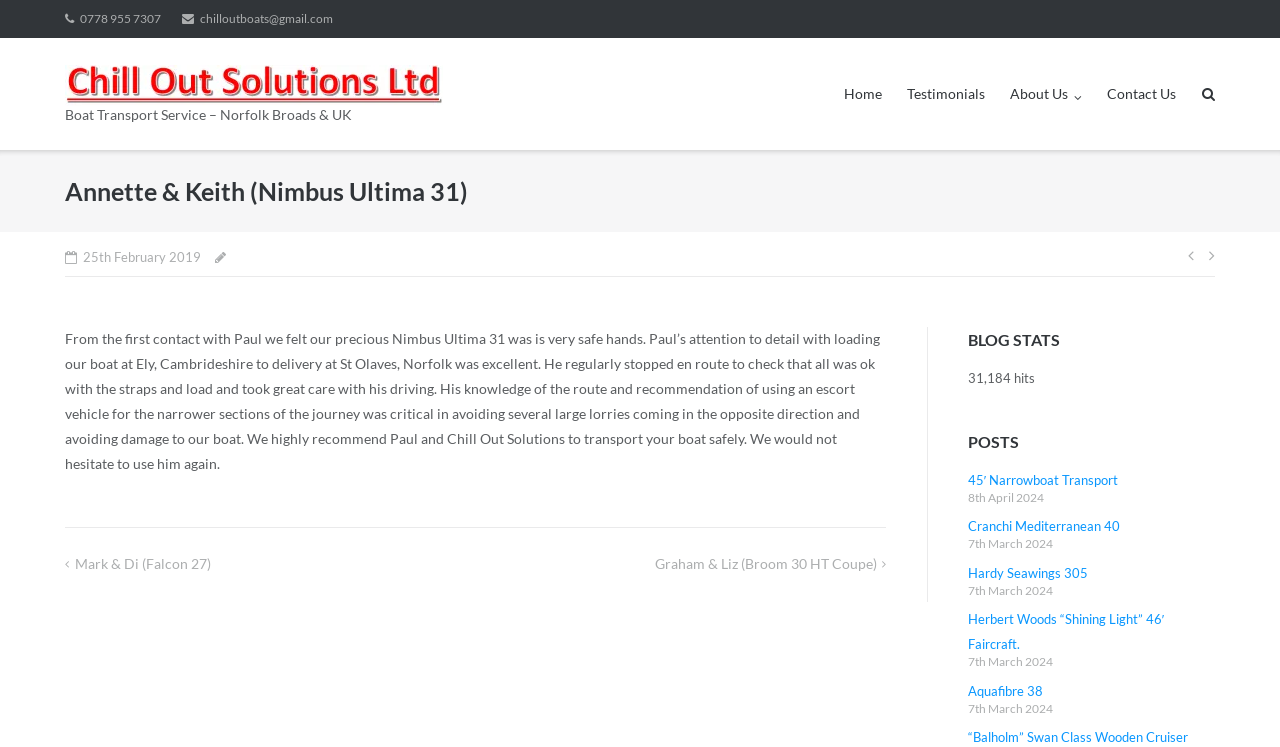Determine the bounding box coordinates for the clickable element required to fulfill the instruction: "Go to the home page". Provide the coordinates as four float numbers between 0 and 1, i.e., [left, top, right, bottom].

[0.659, 0.051, 0.689, 0.201]